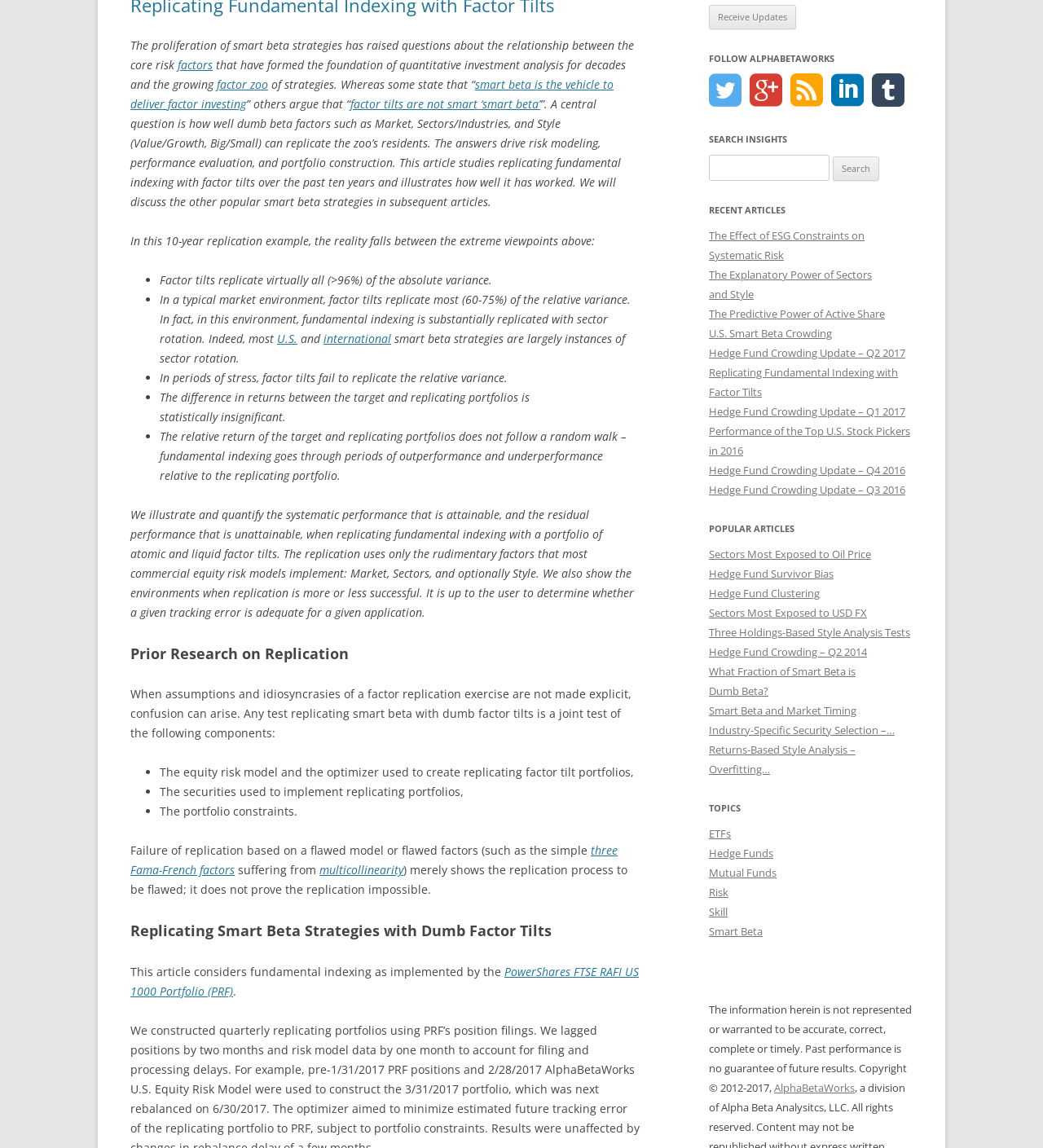Please predict the bounding box coordinates (top-left x, top-left y, bottom-right x, bottom-right y) for the UI element in the screenshot that fits the description: factors

[0.17, 0.049, 0.204, 0.063]